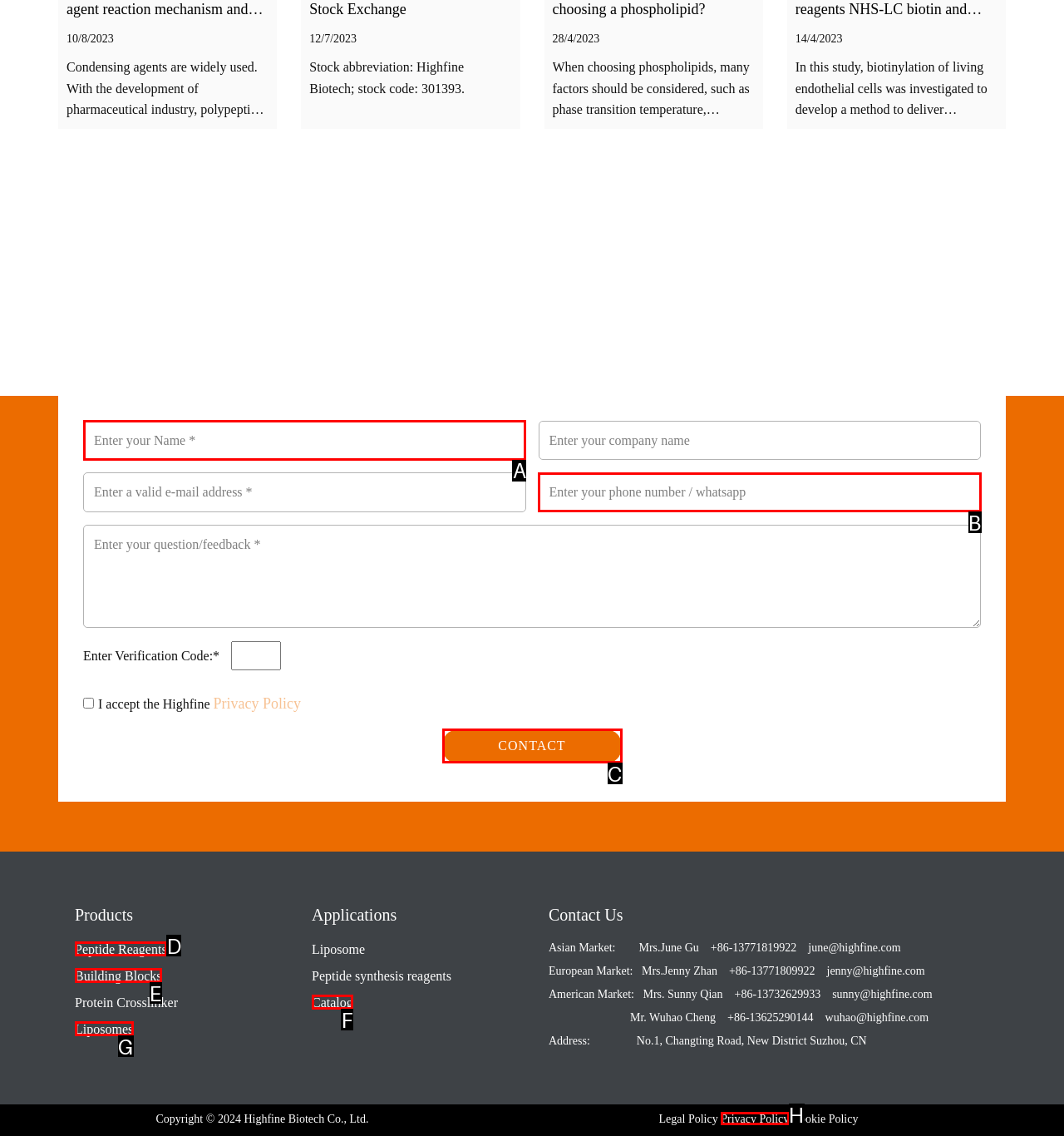Using the description: Catalog, find the corresponding HTML element. Provide the letter of the matching option directly.

F